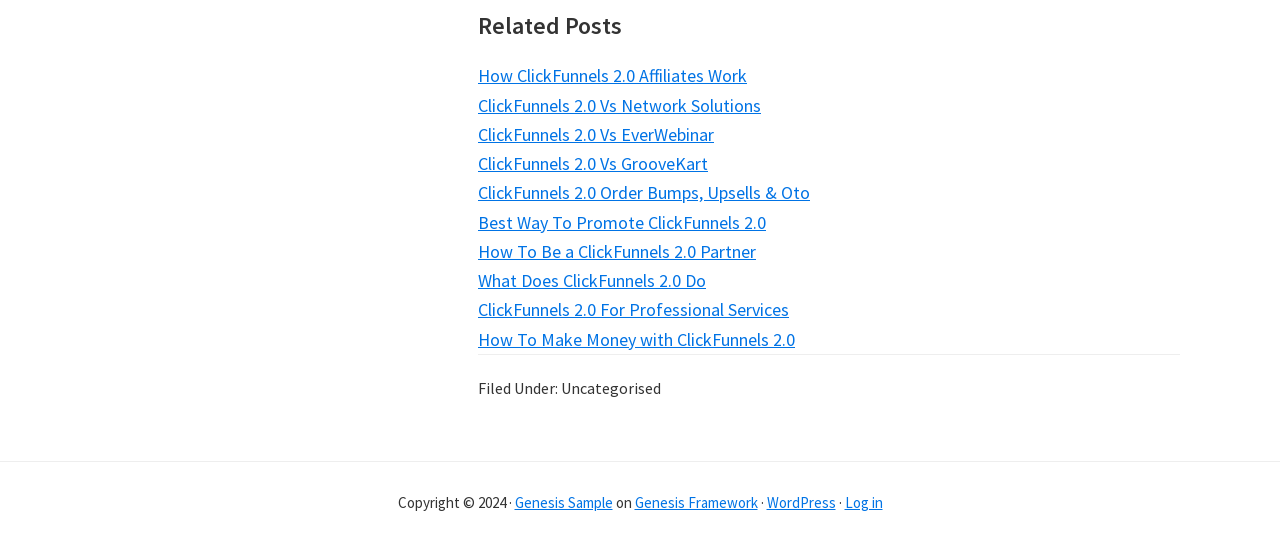Kindly determine the bounding box coordinates for the area that needs to be clicked to execute this instruction: "Click on 'How ClickFunnels 2.0 Affiliates Work'".

[0.373, 0.118, 0.584, 0.16]